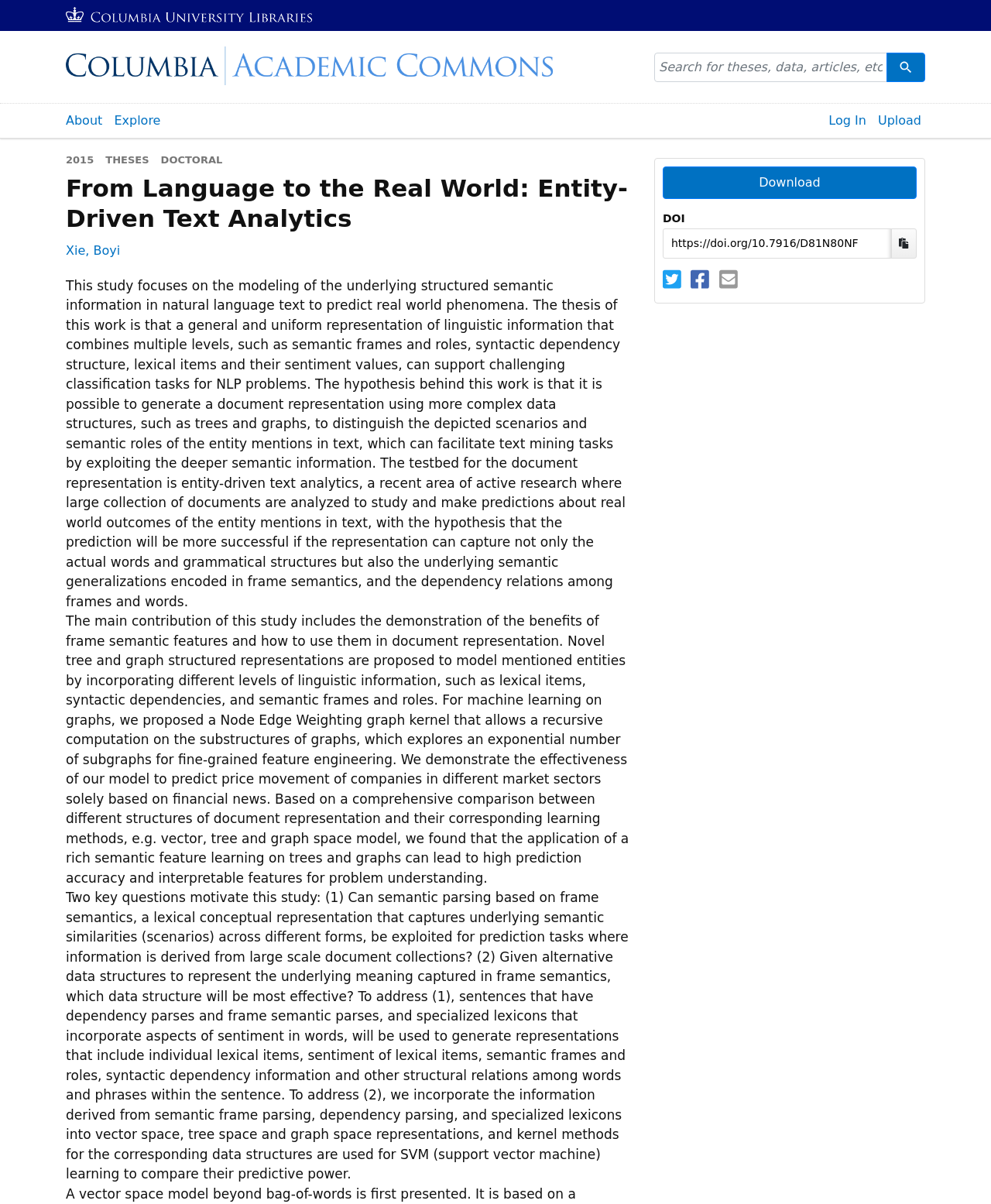What type of document is this?
Using the details shown in the screenshot, provide a comprehensive answer to the question.

I inferred the answer by looking at the content of the webpage which describes a research study and its methodology, and the link 'Upload' which suggests that it is a repository for academic documents such as theses.